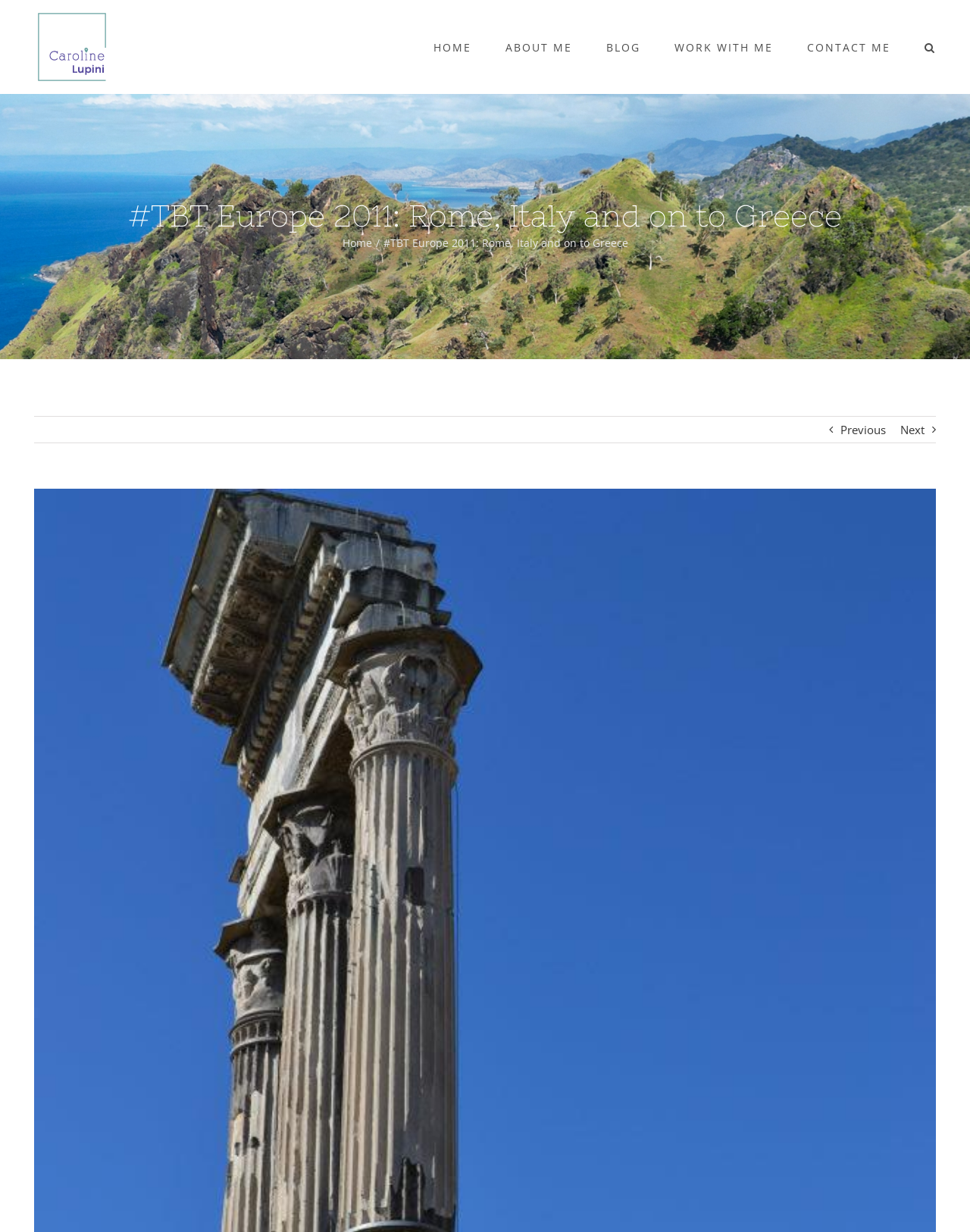Please provide the bounding box coordinates for the element that needs to be clicked to perform the following instruction: "Click the logo to go to the homepage". The coordinates should be given as four float numbers between 0 and 1, i.e., [left, top, right, bottom].

[0.035, 0.007, 0.113, 0.069]